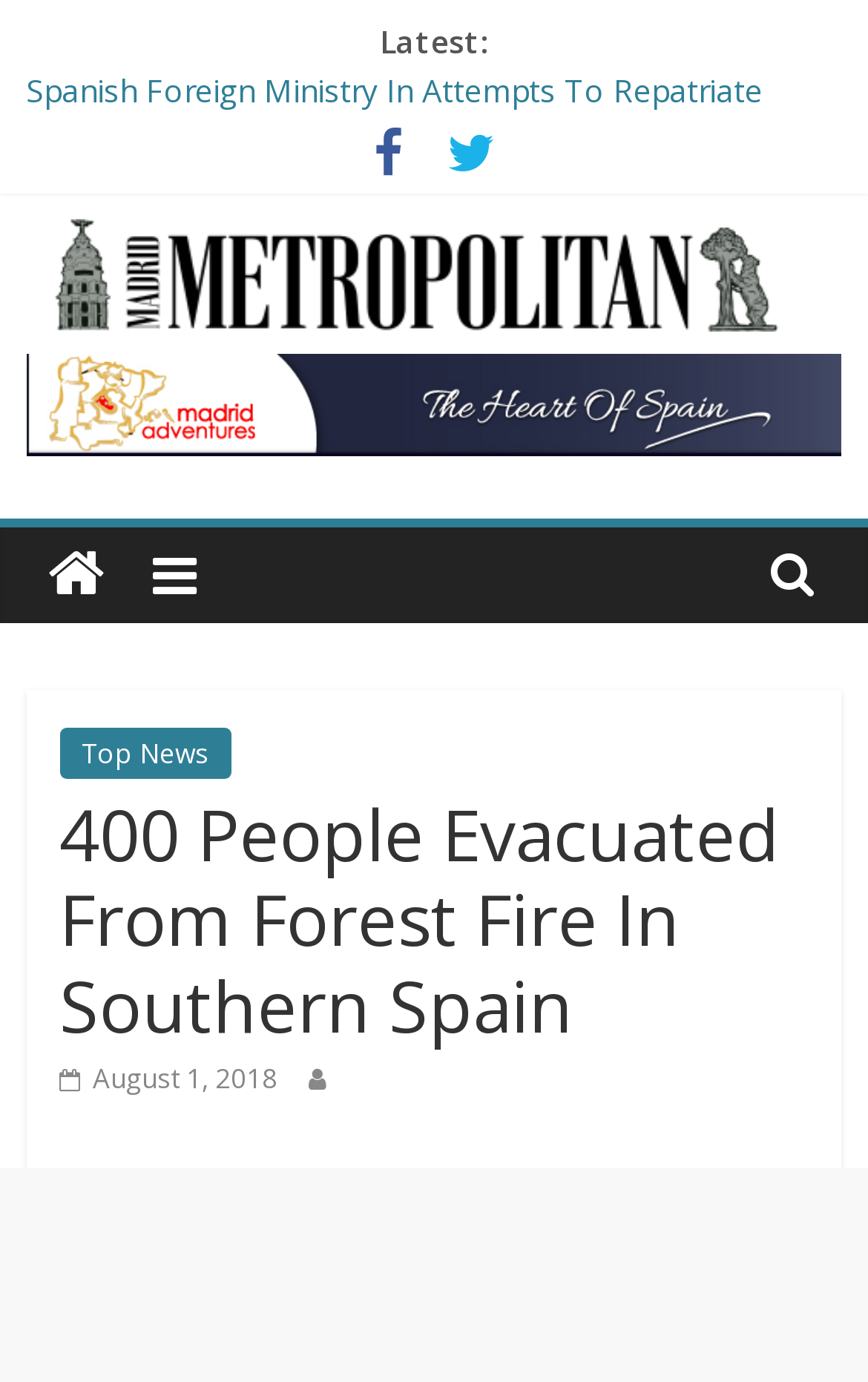Provide a single word or phrase answer to the question: 
What is the name of the news website?

Madrid Metropolitan